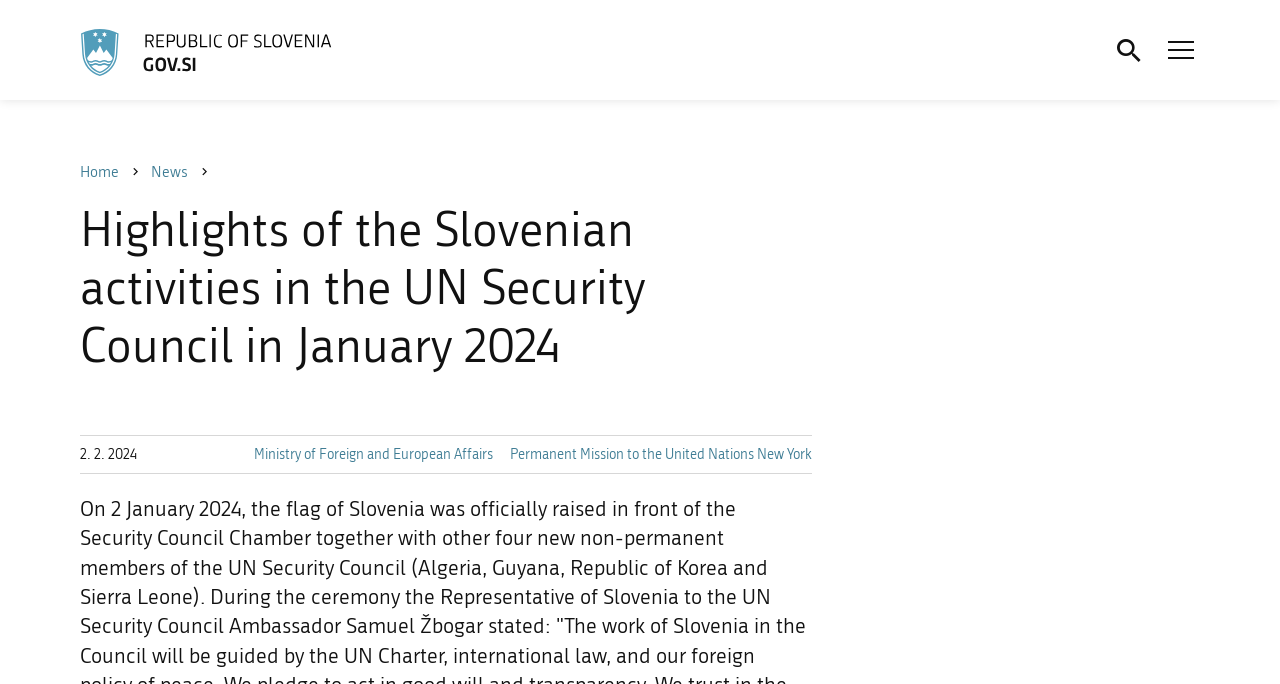Please mark the clickable region by giving the bounding box coordinates needed to complete this instruction: "Open search screen".

[0.867, 0.041, 0.897, 0.106]